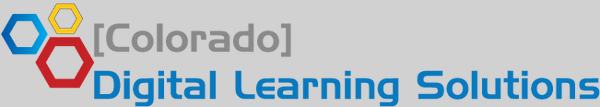Answer the question using only a single word or phrase: 
What is the color of 'Digital Learning Solutions'?

blue